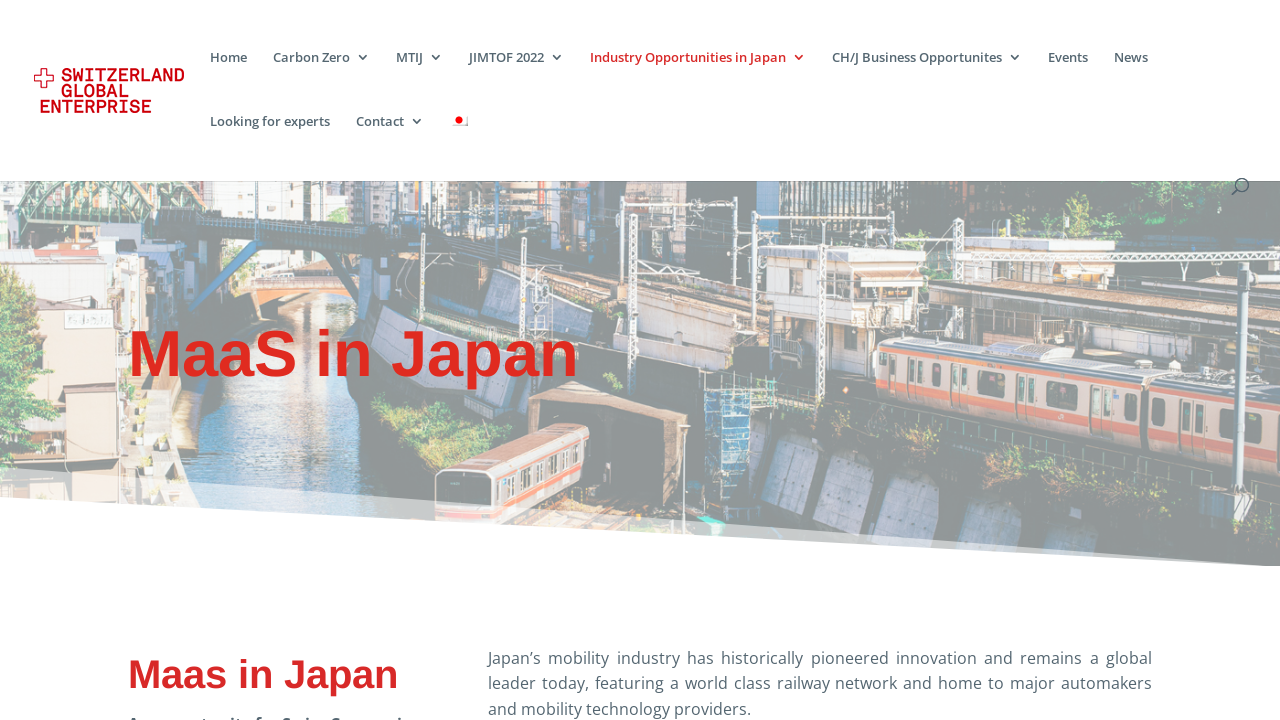What is the main heading displayed on the webpage? Please provide the text.

MaaS in Japan